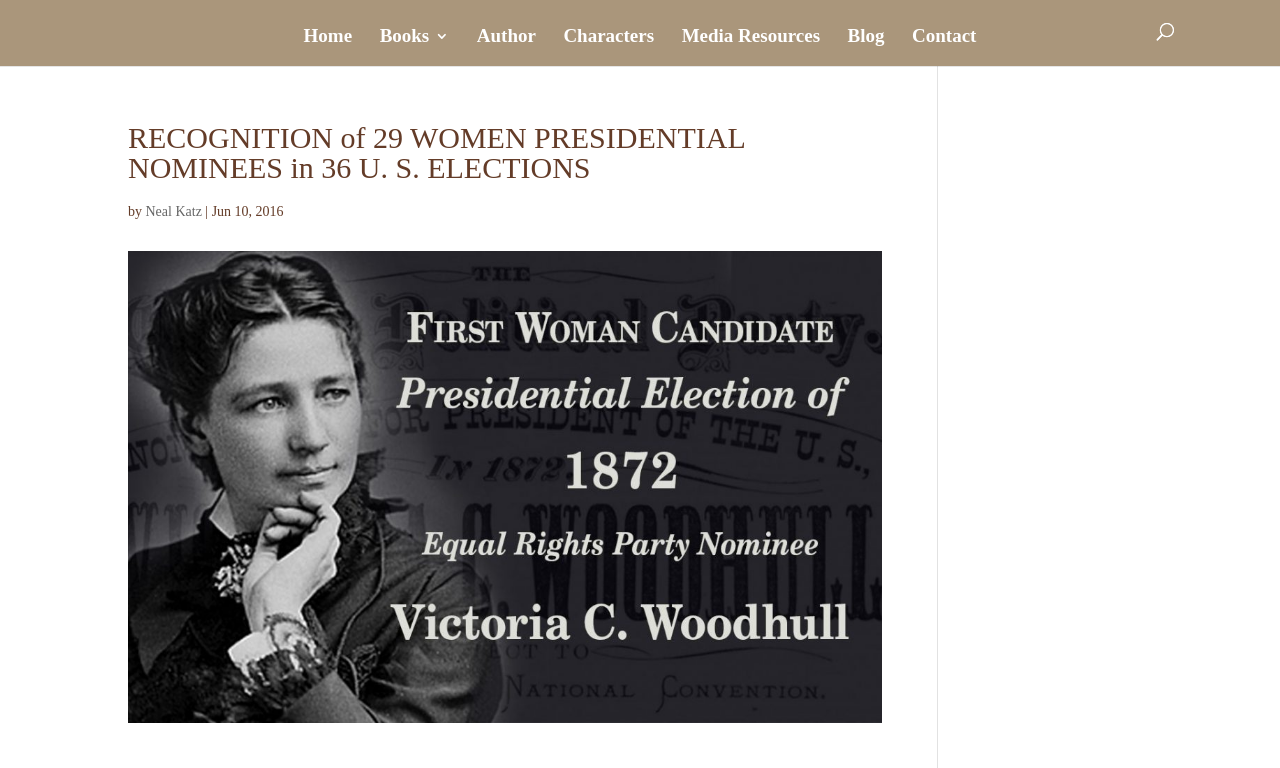Locate the bounding box coordinates of the item that should be clicked to fulfill the instruction: "learn about Neal Katz".

[0.114, 0.266, 0.158, 0.285]